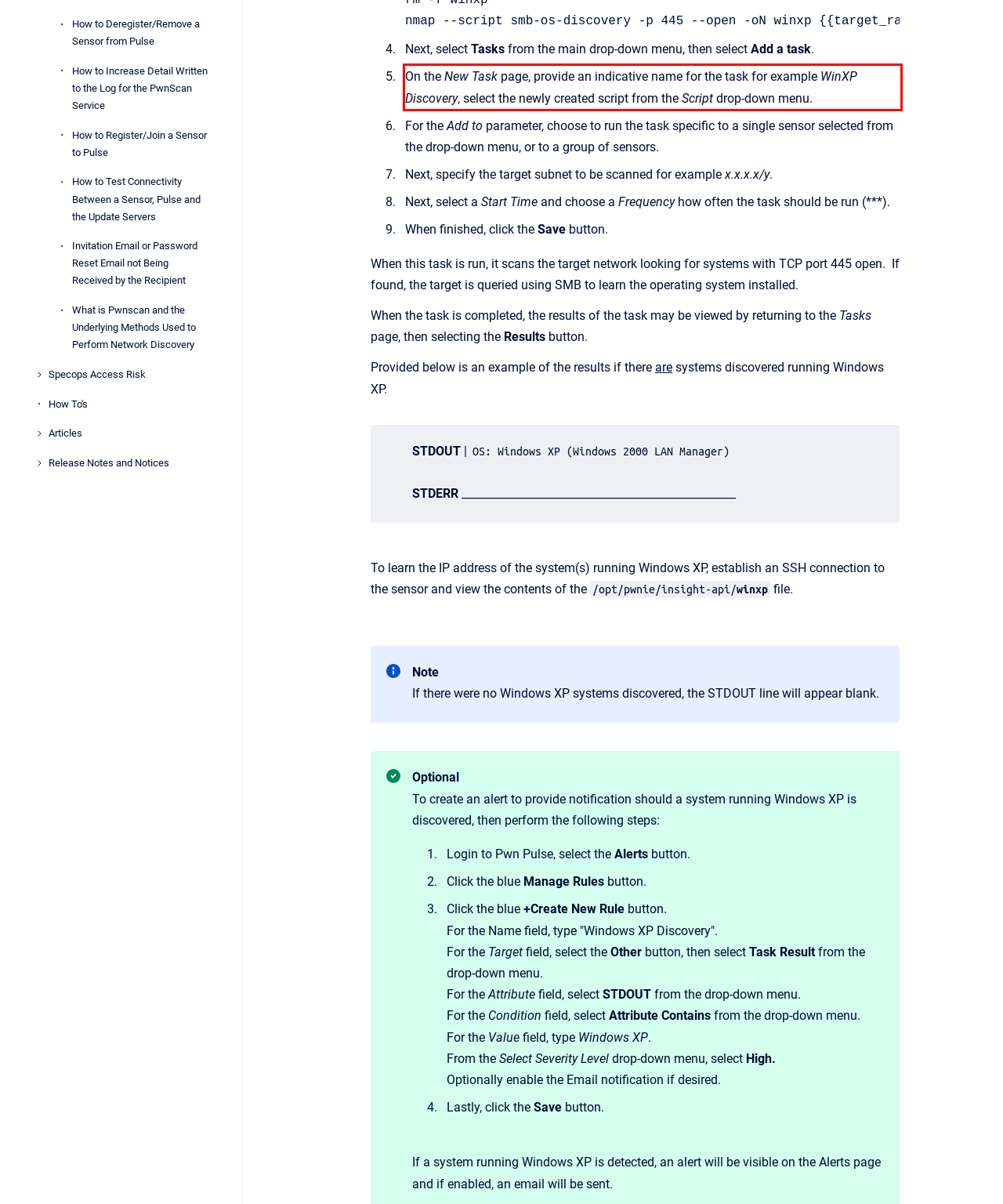You have a webpage screenshot with a red rectangle surrounding a UI element. Extract the text content from within this red bounding box.

On the New Task page, provide an indicative name for the task for example WinXP Discovery, select the newly created script from the Script drop-down menu.